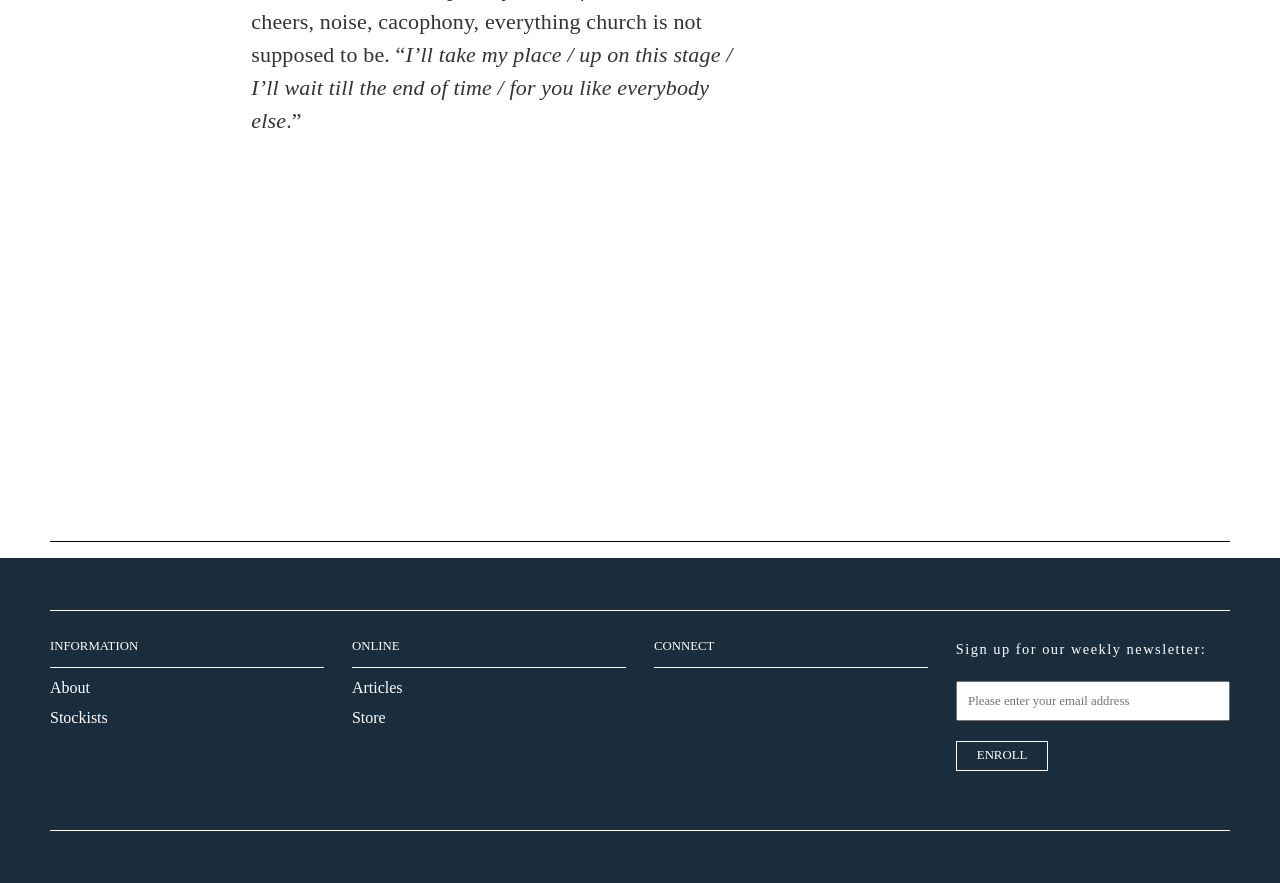Please respond to the question using a single word or phrase:
What is the purpose of the textbox?

Enter email address